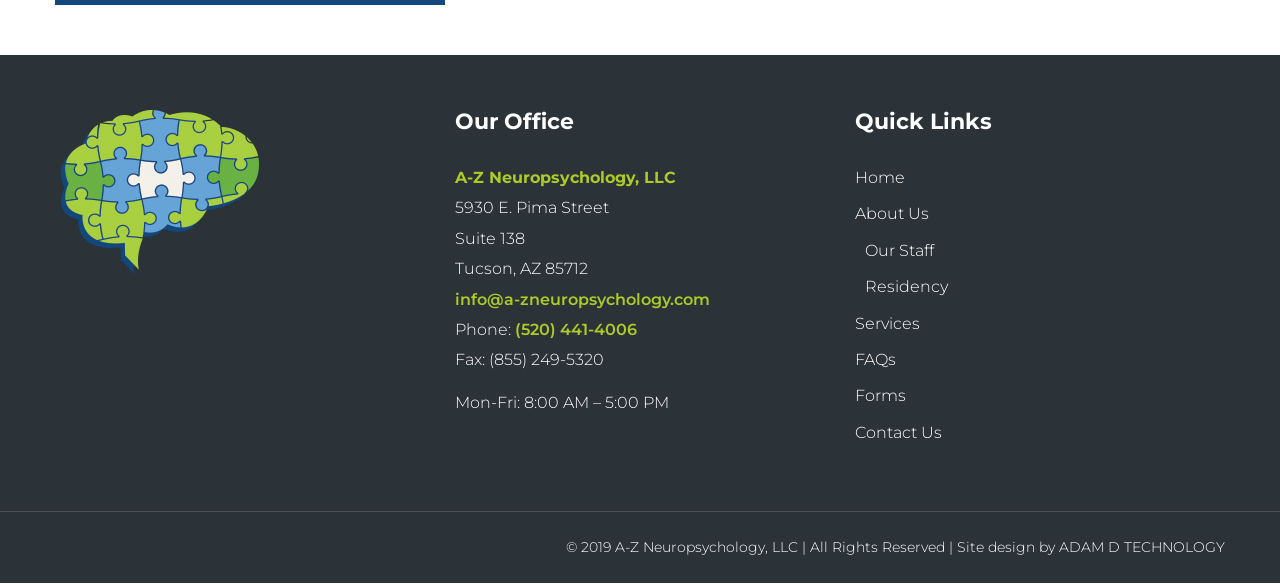Identify the bounding box coordinates for the UI element described as follows: Services. Use the format (top-left x, top-left y, bottom-right x, bottom-right y) and ensure all values are floating point numbers between 0 and 1.

[0.668, 0.54, 0.719, 0.573]